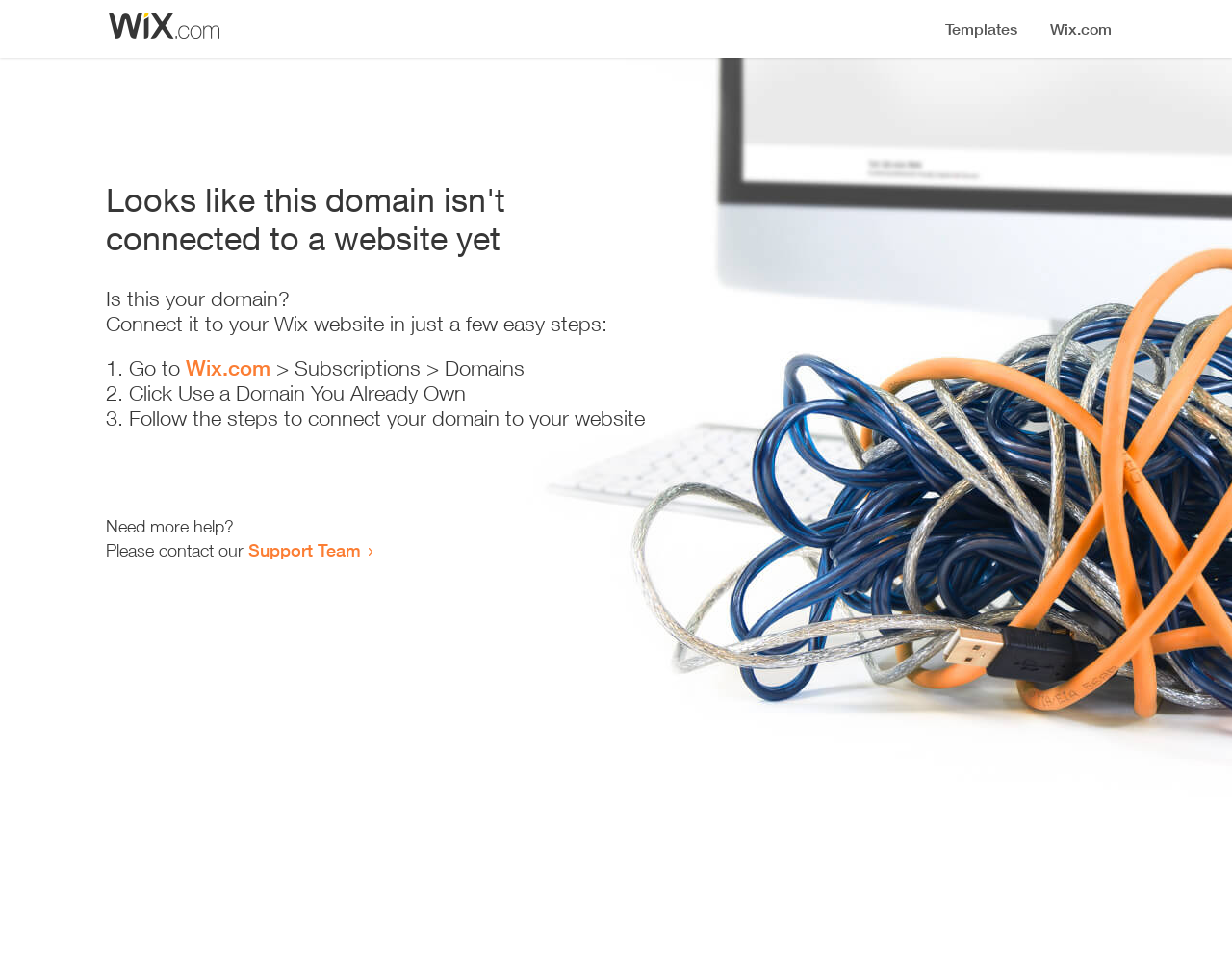Using the provided element description: "Support Team", determine the bounding box coordinates of the corresponding UI element in the screenshot.

[0.202, 0.561, 0.293, 0.583]